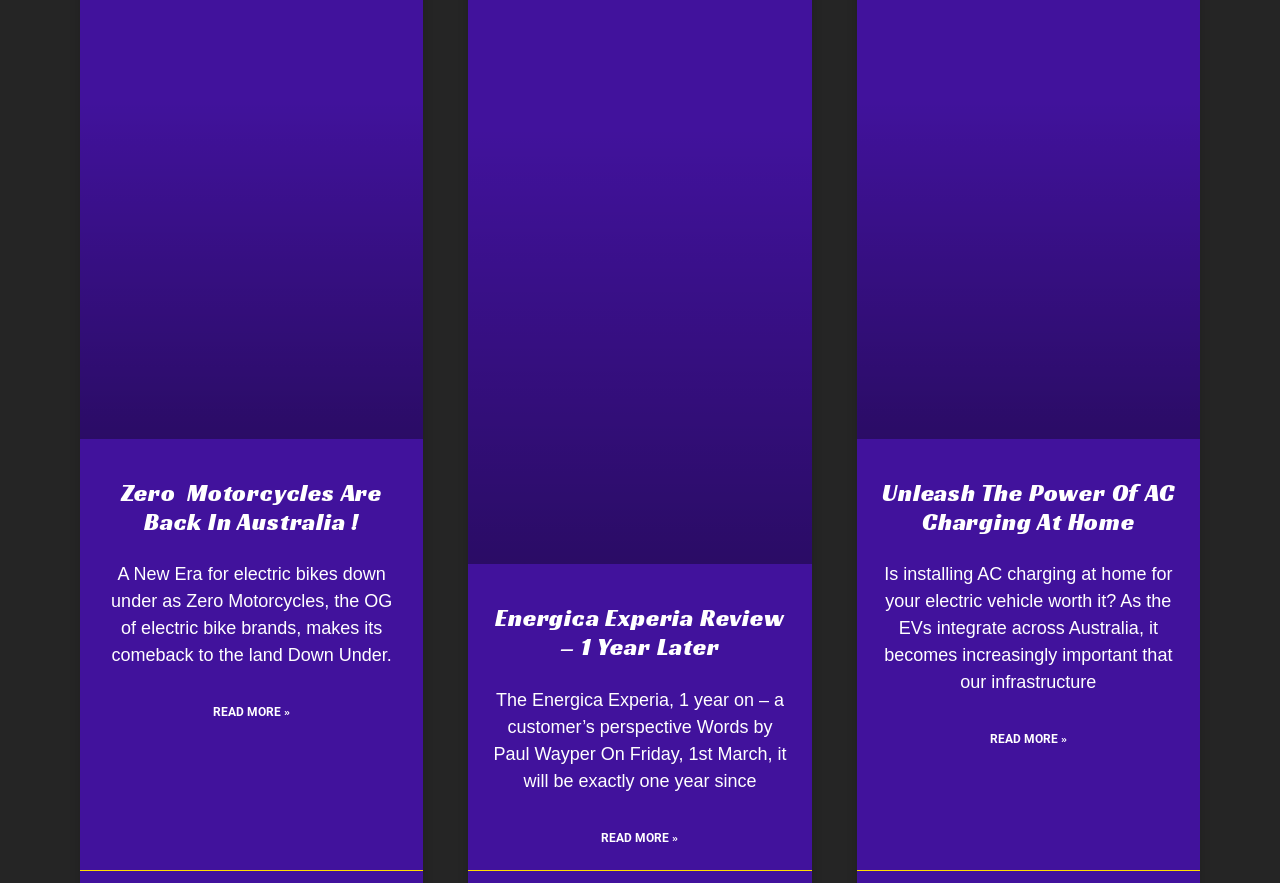What is the topic of the third article?
Examine the image and provide an in-depth answer to the question.

The third article on the webpage has a heading 'Unleash The Power Of AC Charging At Home' and a static text 'Is installing AC charging at home for your electric vehicle worth it? As the EVs integrate across Australia, it becomes increasingly important that our infrastructure...'. Therefore, the topic of the third article is AC Charging.